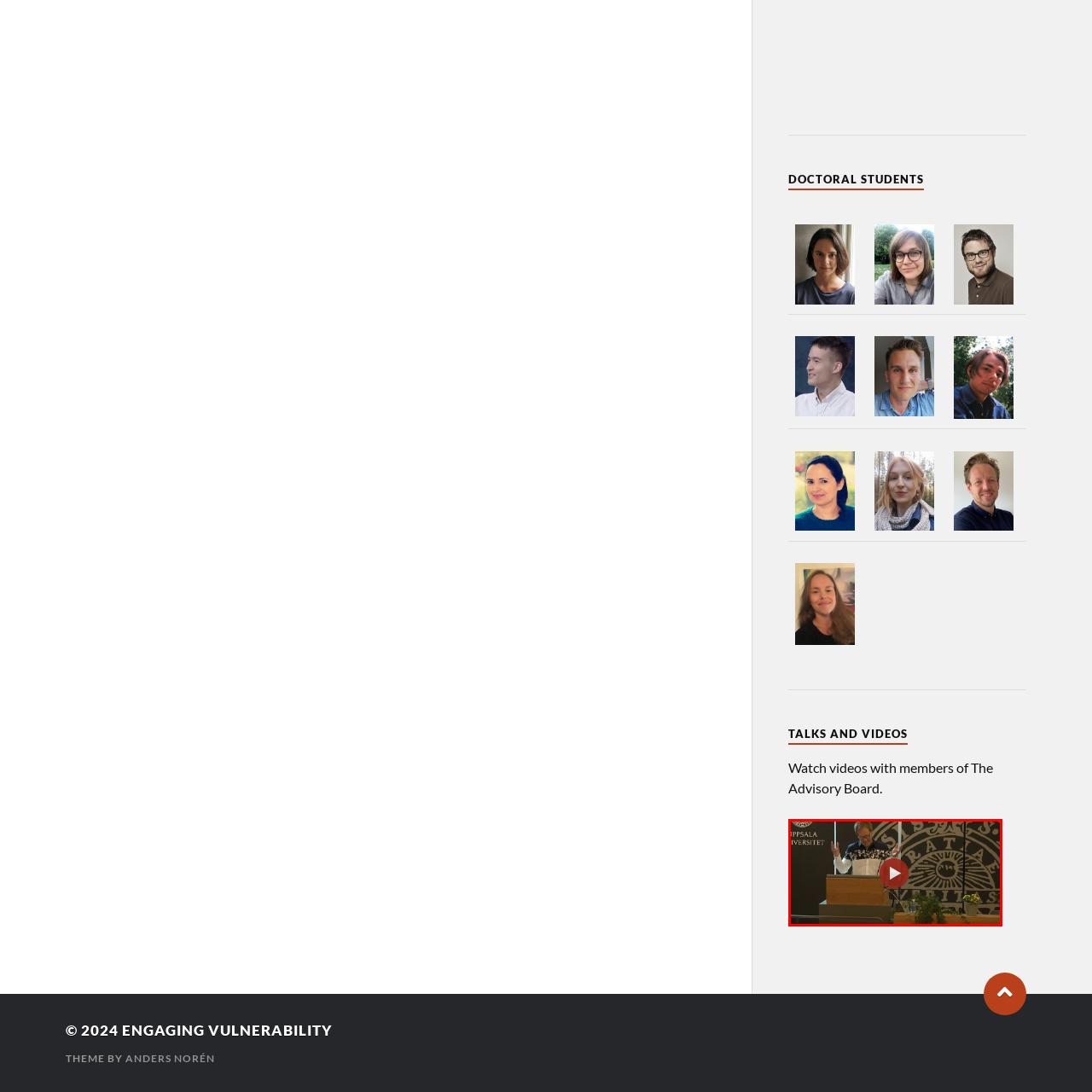Inspect the image surrounded by the red boundary and answer the following question in detail, basing your response on the visual elements of the image: 
What is on the podium?

In the foreground, a small potted plant and a glass of water are positioned on the podium, contributing to a welcoming atmosphere.